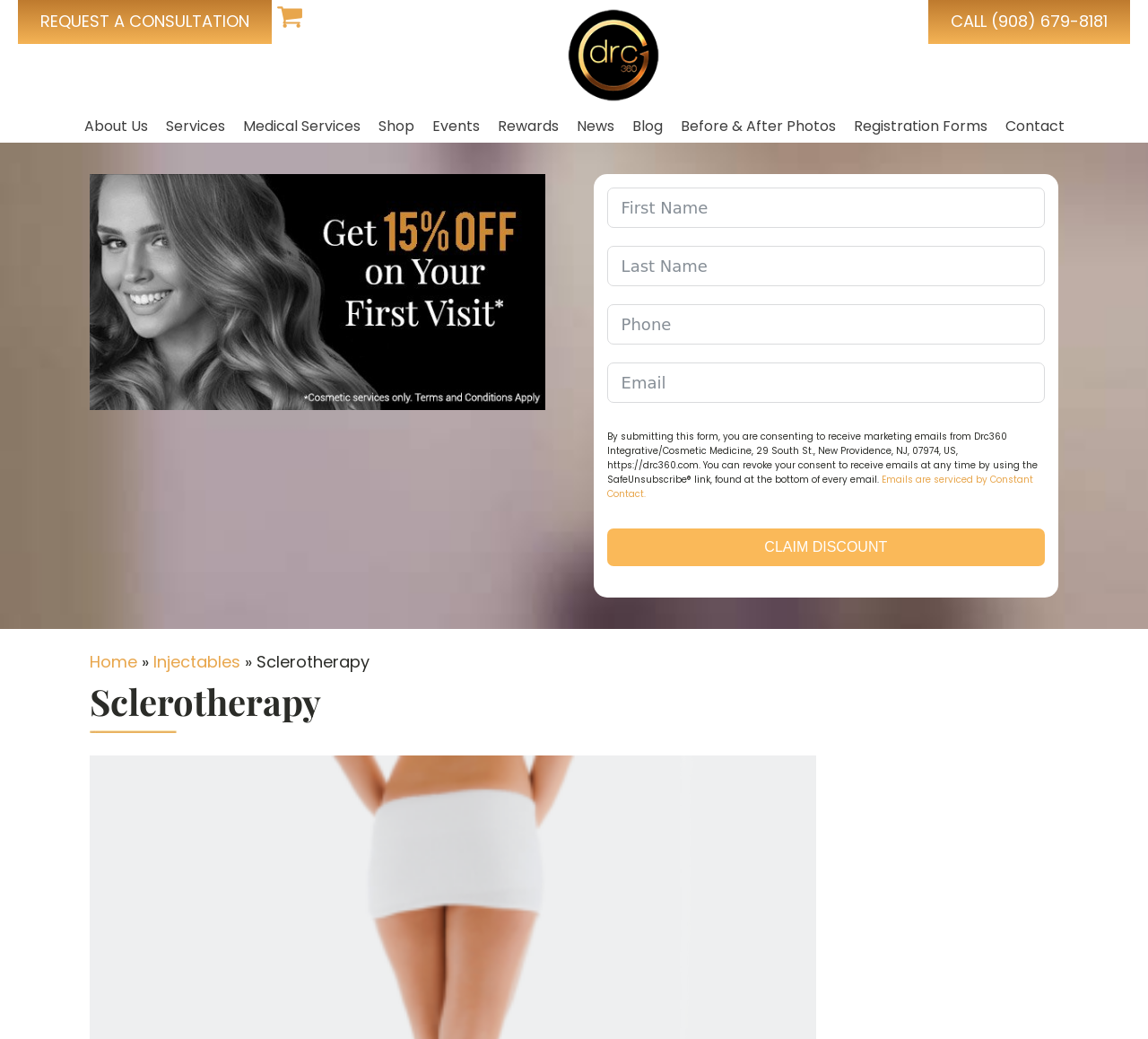What is the phone number to call for consultation?
Use the information from the screenshot to give a comprehensive response to the question.

I found the phone number by looking at the link element with the text 'CALL (908) 679-8181' which is located at the bottom of the webpage.